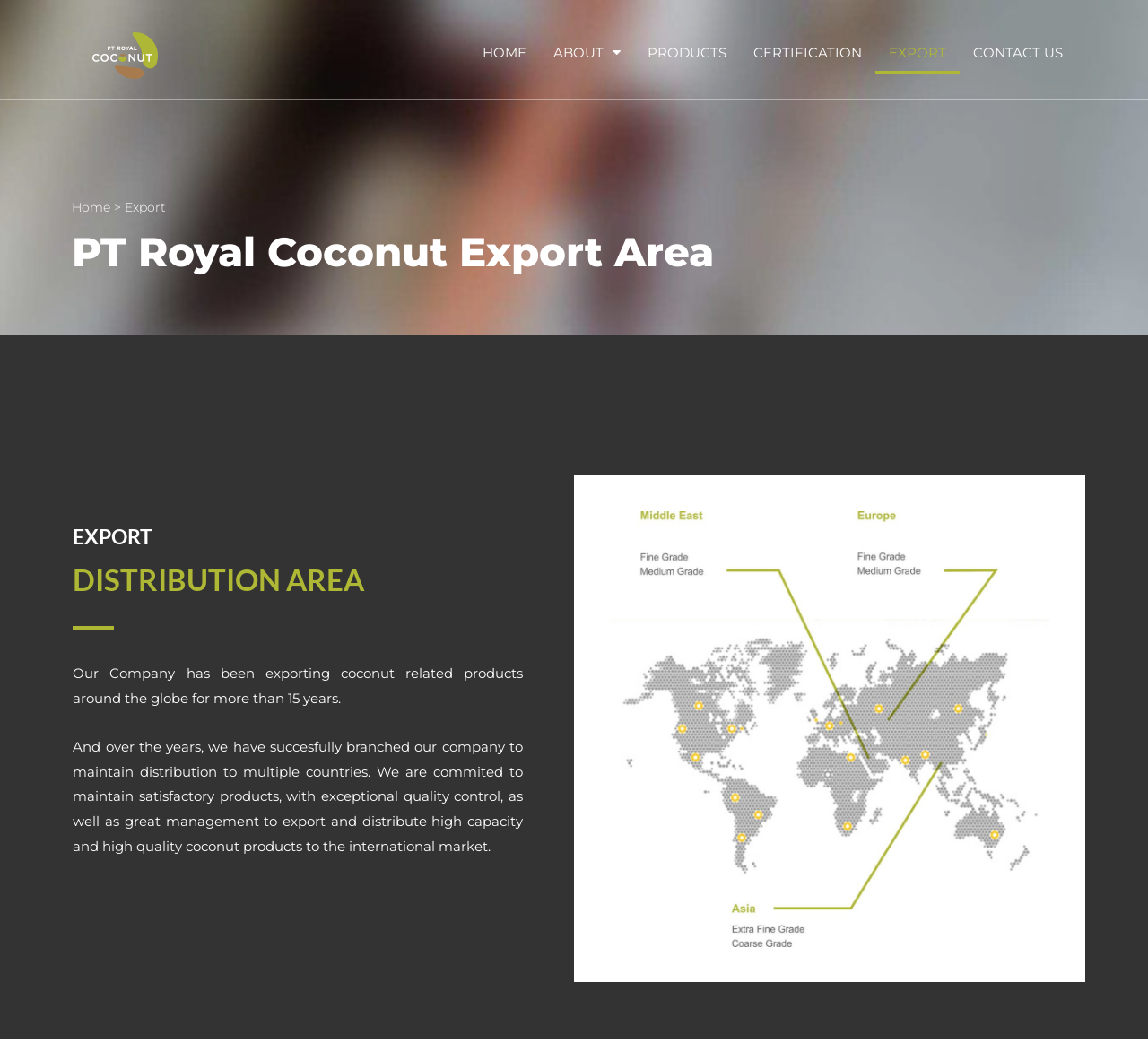Provide a one-word or short-phrase response to the question:
How long has the company been exporting?

More than 15 years